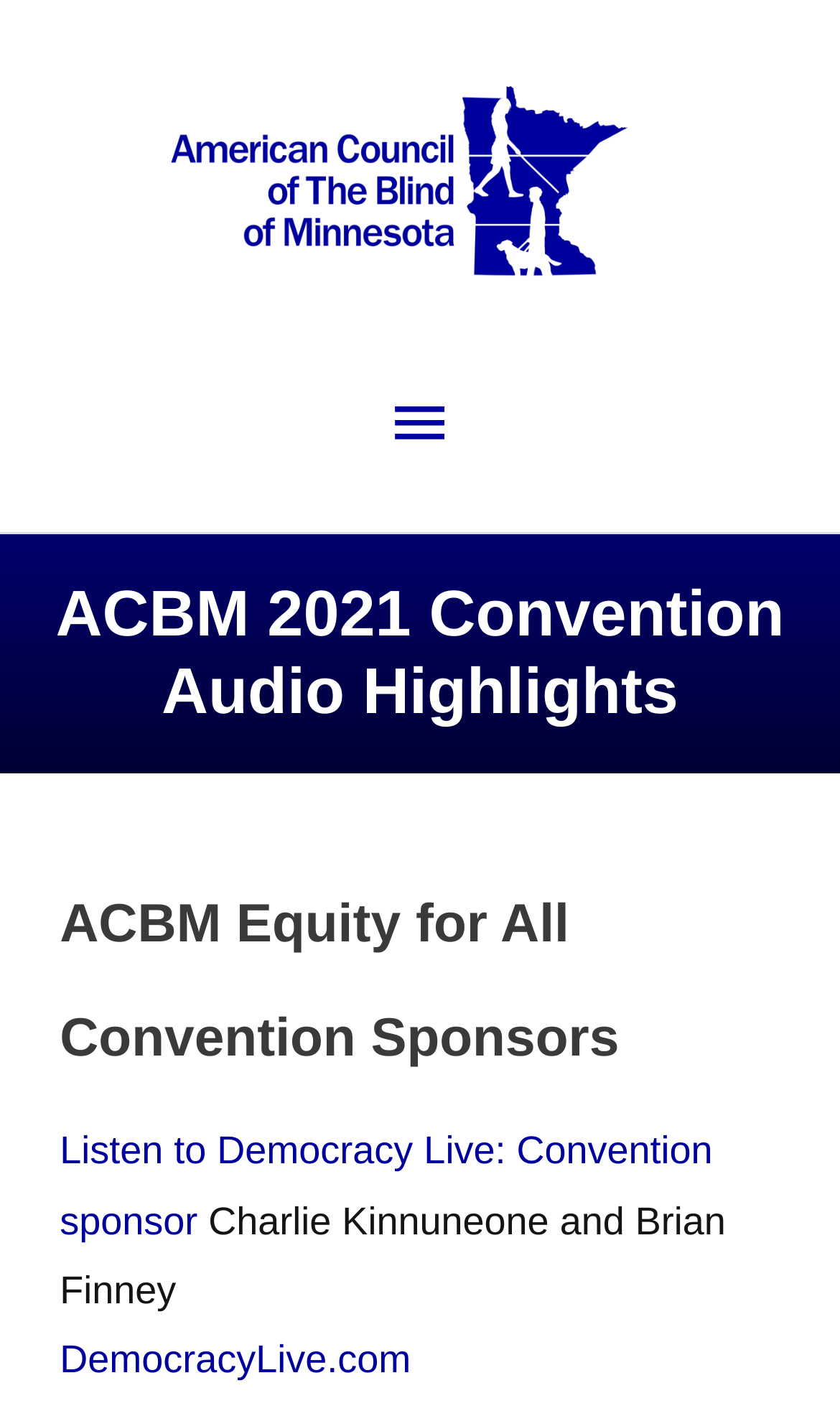Determine the bounding box for the UI element described here: "DemocracyLive.com".

[0.071, 0.949, 0.489, 0.979]